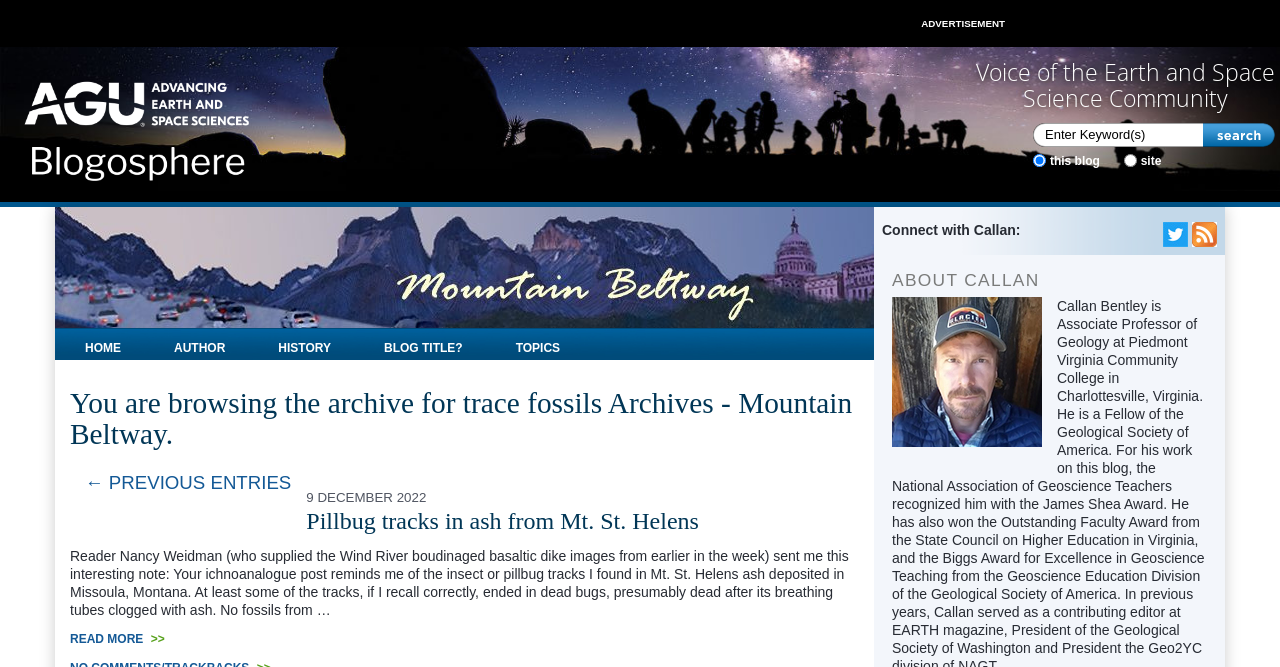How can you connect with Callan?
Could you give a comprehensive explanation in response to this question?

The ways to connect with Callan can be found in the section with the text 'Connect with Callan:' which is located at the bottom of the webpage, and the options are Twitter and RSS Feed, represented by their respective icons.